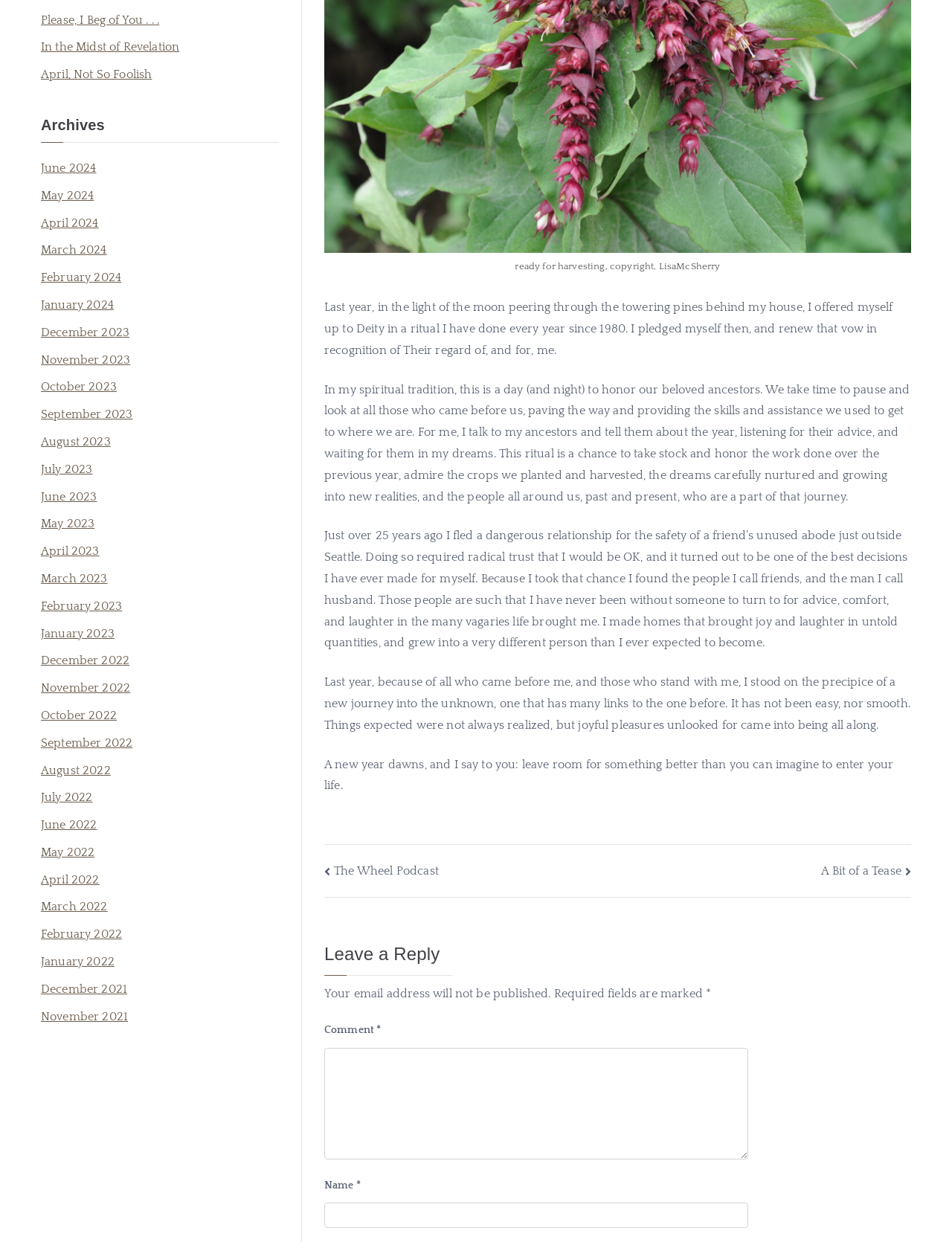Given the description "May 2023", provide the bounding box coordinates of the corresponding UI element.

[0.043, 0.413, 0.099, 0.431]